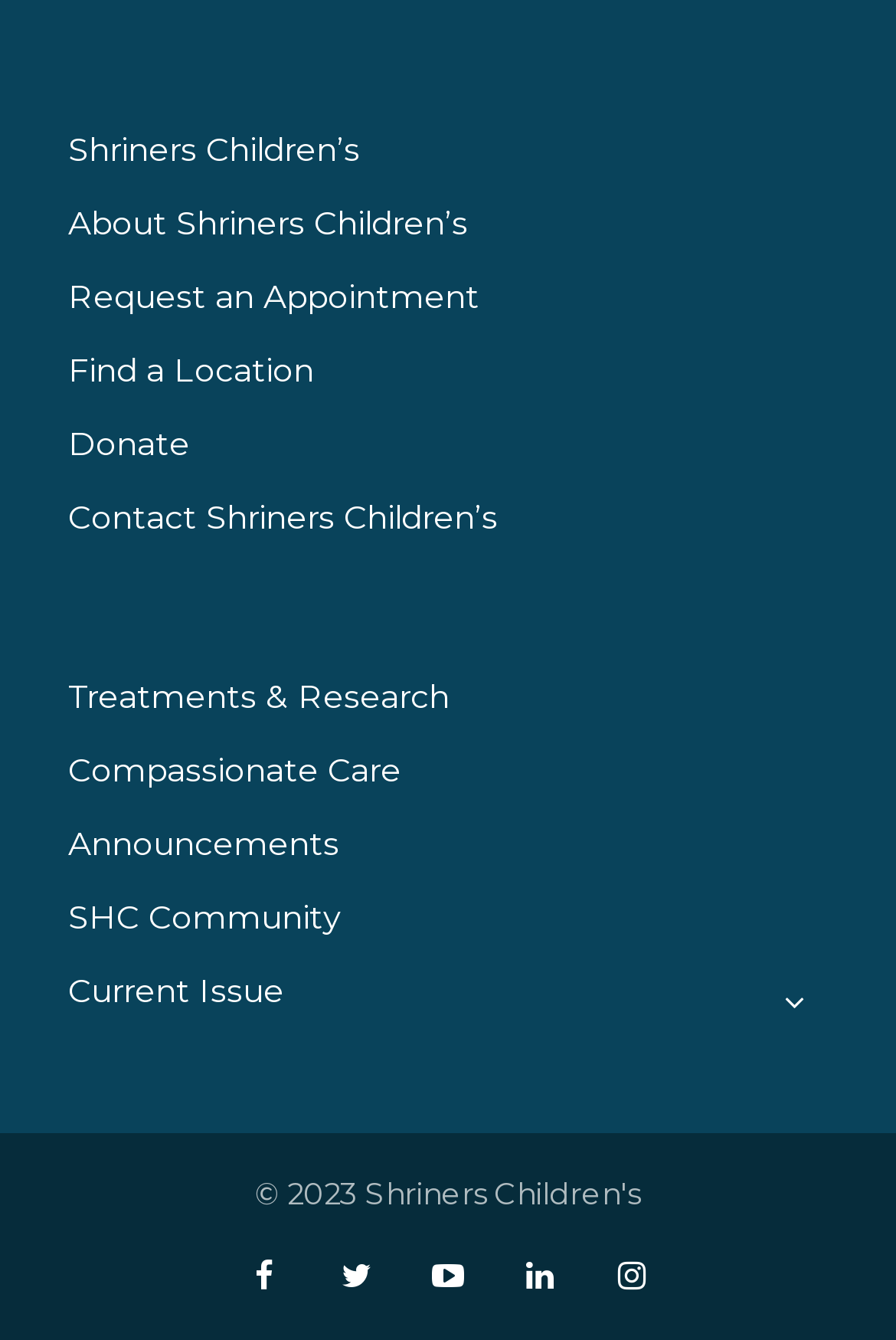Please specify the bounding box coordinates of the area that should be clicked to accomplish the following instruction: "view March 2022". The coordinates should consist of four float numbers between 0 and 1, i.e., [left, top, right, bottom].

None